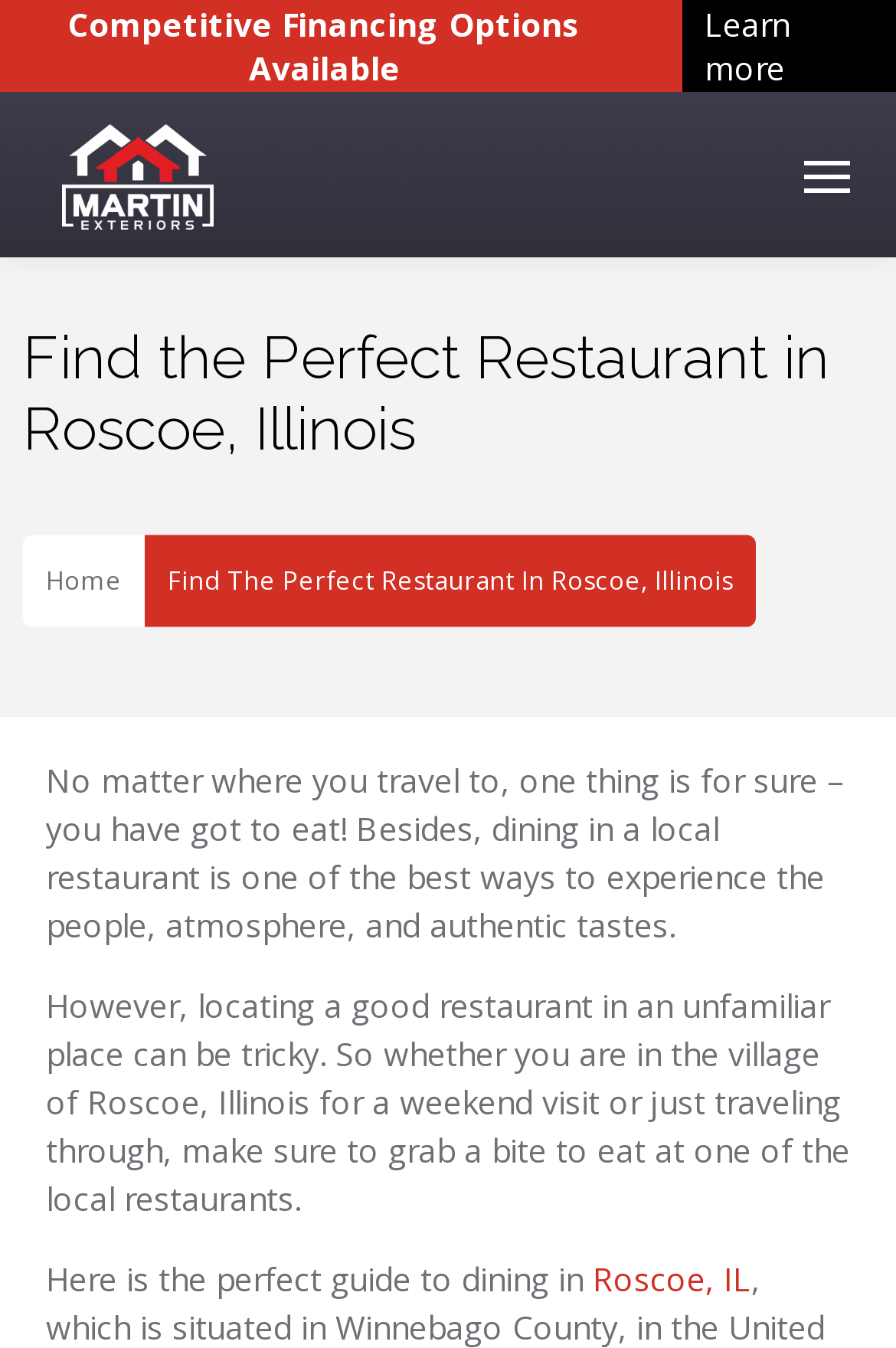Describe all the key features of the webpage in detail.

The webpage is about finding the perfect restaurant in Roscoe, Illinois. At the top, there is a logo on the left side, accompanied by a link to the homepage on the right side. Below the logo, there is a heading that reads "Find the Perfect Restaurant in Roscoe, Illinois". 

Underneath the heading, there is a paragraph of text that explains the importance of dining in local restaurants when traveling. The text is divided into three sections, with the first section discussing the necessity of eating while traveling, the second section highlighting the challenges of finding a good restaurant in an unfamiliar place, and the third section introducing a guide to dining in Roscoe, Illinois. The third section includes a link to "Roscoe, IL".

On the top right side of the page, there is a notice about "Competitive Financing Options Available".